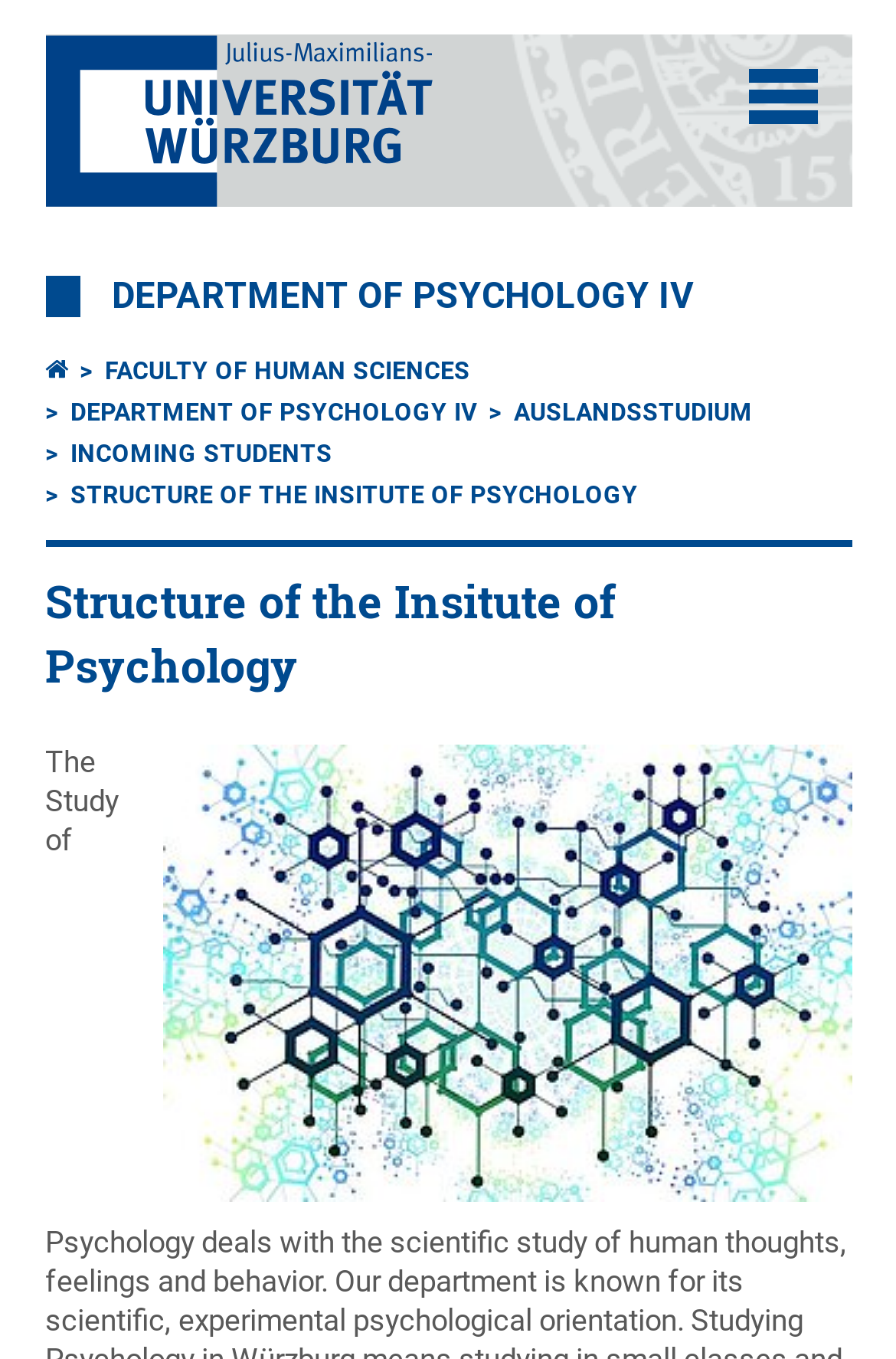Provide a brief response using a word or short phrase to this question:
What is the vertical position of the figure relative to the header?

Below